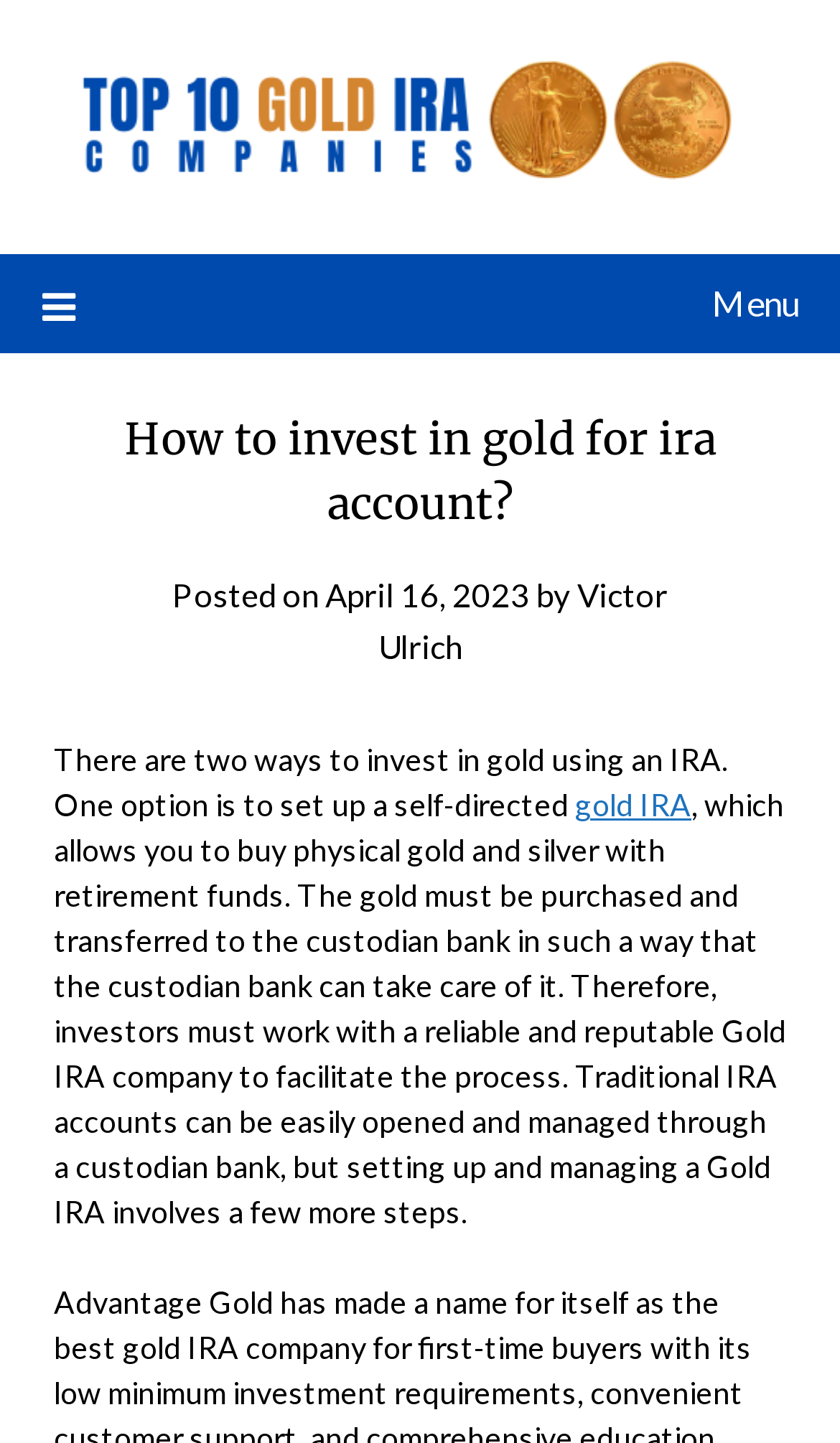Explain in detail what you observe on this webpage.

The webpage is about investing in gold using an IRA account. At the top, there is a prominent link "Top 10 Gold IRA Companies" accompanied by an image, taking up most of the width of the page. Below this, there is a menu link with a hamburger icon, which is not expanded by default.

The main content of the page is headed by a title "How to invest in gold for ira account?" followed by a posting date "April 16, 2023" and the author's name "Victor Ulrich". The main text explains that there are two ways to invest in gold using an IRA, one of which is to set up a self-directed gold IRA, allowing the purchase of physical gold and silver with retirement funds. The text also mentions the importance of working with a reliable Gold IRA company to facilitate the process.

The layout of the page is organized, with the main content section taking up most of the page's width. The menu link is positioned at the top right, while the title and posting information are centered at the top. The main text is divided into paragraphs, making it easy to read and understand.